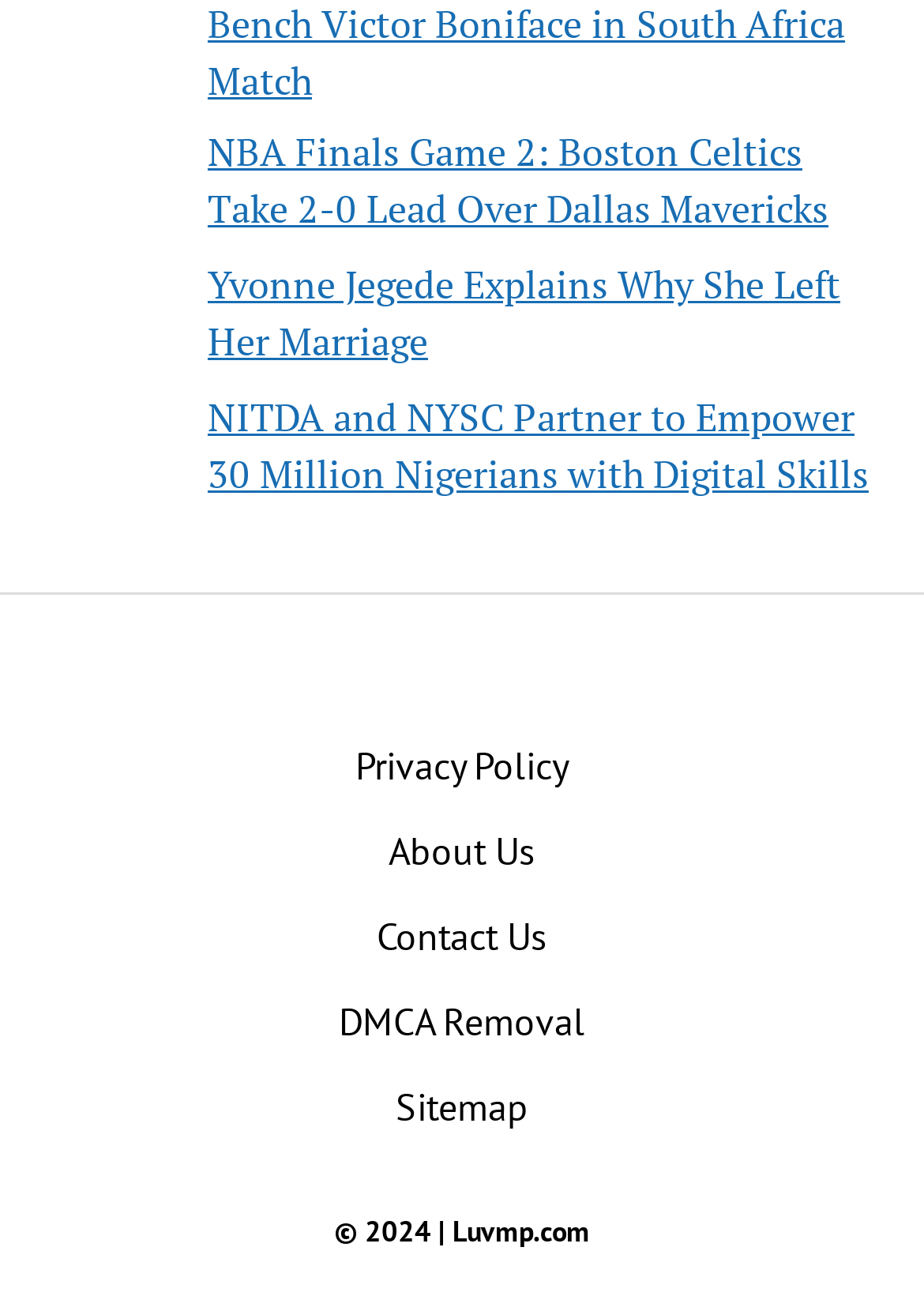What is the theme of the second image?
Based on the screenshot, provide your answer in one word or phrase.

Marriage